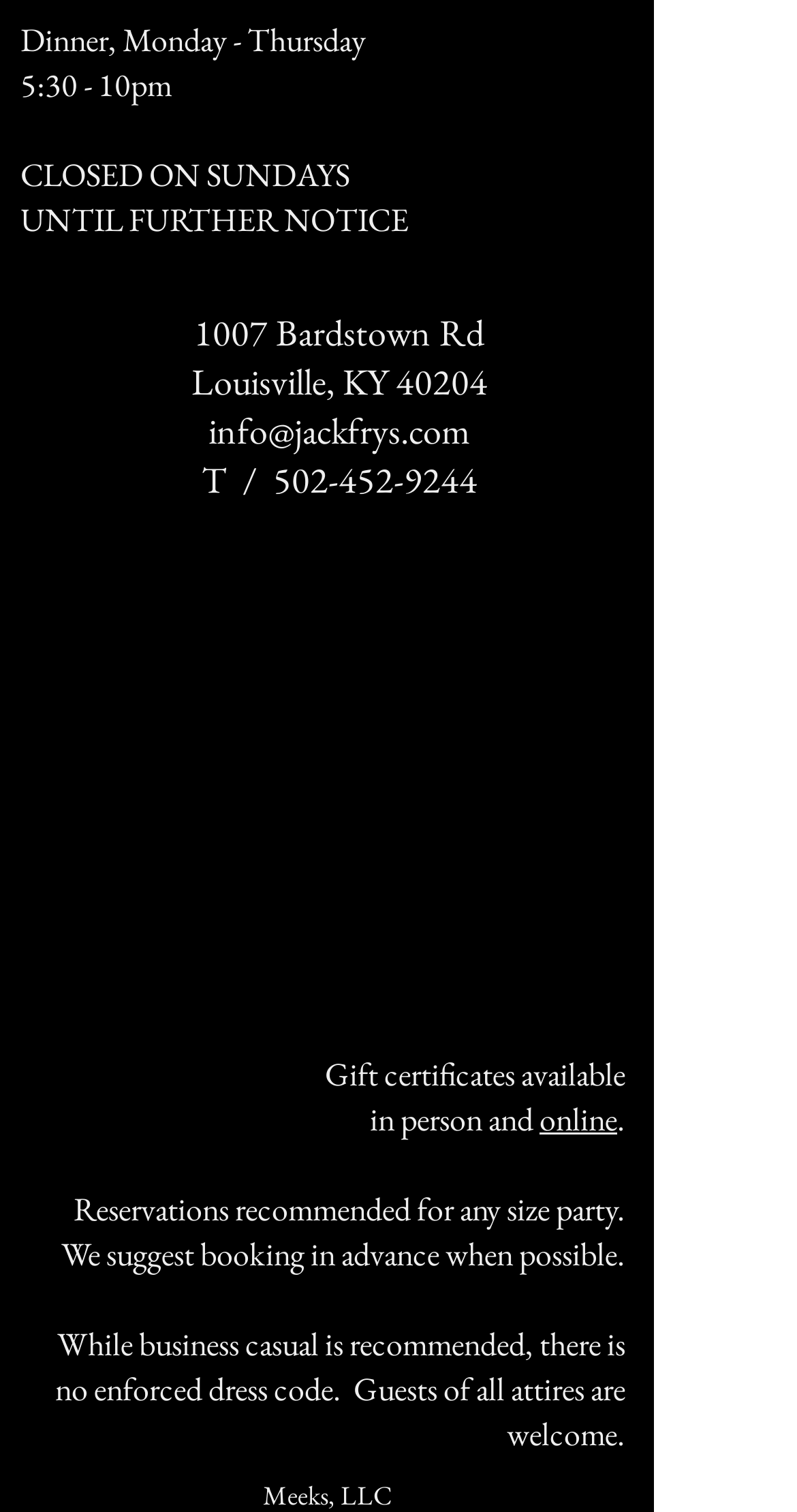Locate the UI element described by online in the provided webpage screenshot. Return the bounding box coordinates in the format (top-left x, top-left y, bottom-right x, bottom-right y), ensuring all values are between 0 and 1.

[0.677, 0.726, 0.774, 0.754]